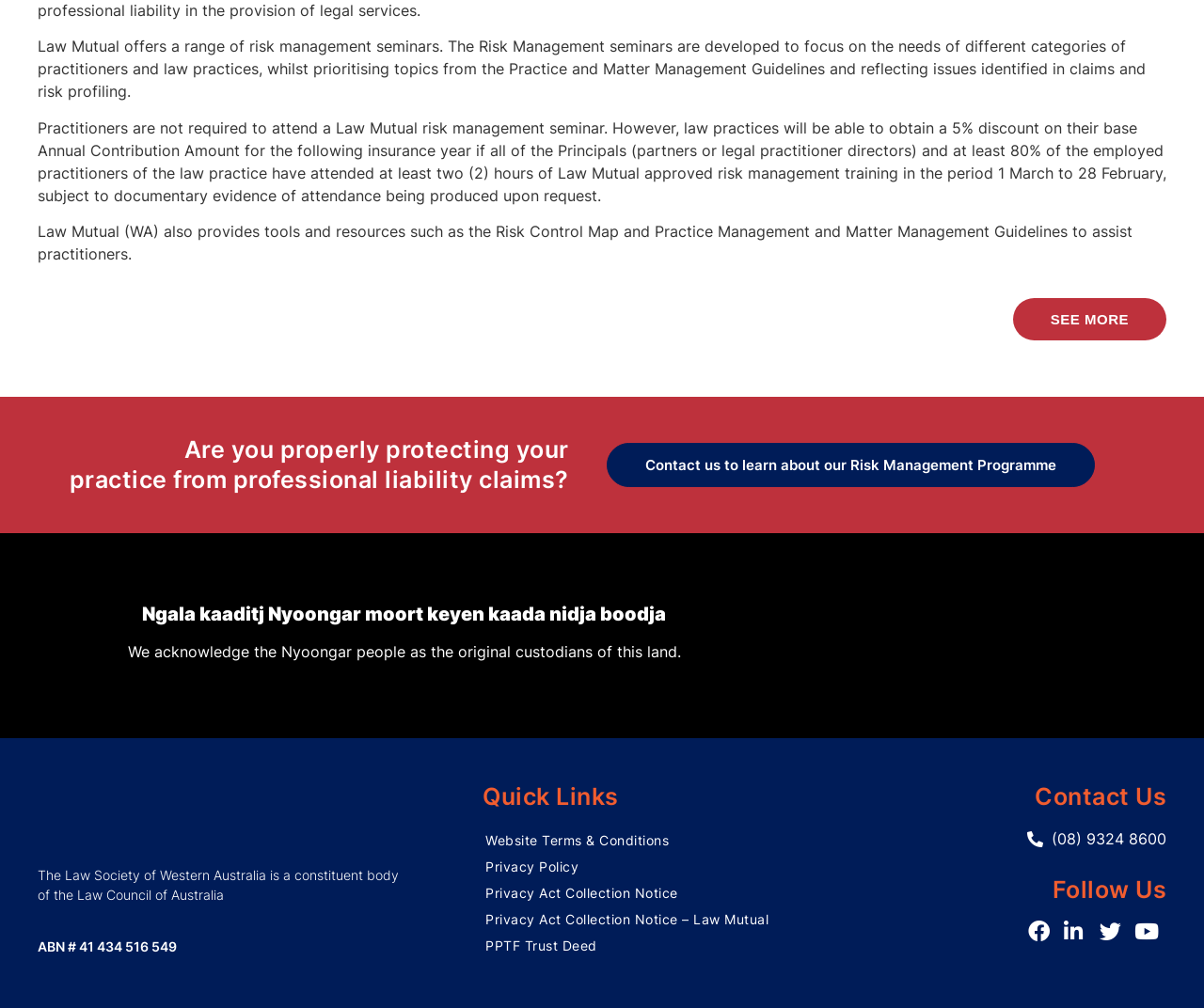How can law practices obtain a discount on their Annual Contribution Amount?
Look at the webpage screenshot and answer the question with a detailed explanation.

According to the StaticText element with ID 595, law practices can obtain a 5% discount on their base Annual Contribution Amount if all of the Principals and at least 80% of the employed practitioners of the law practice have attended at least two hours of Law Mutual approved risk management training.